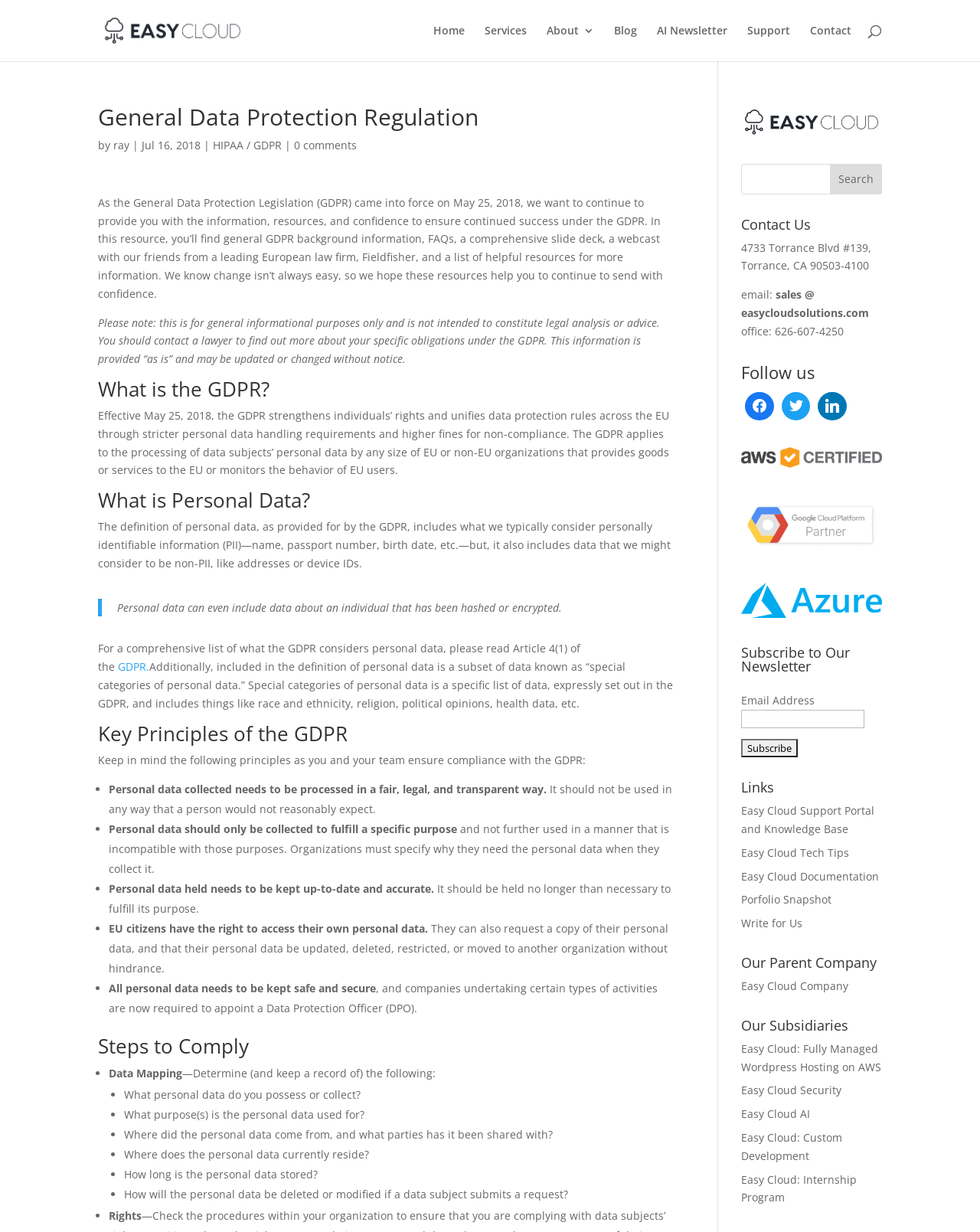Reply to the question with a single word or phrase:
What is the GDPR?

General Data Protection Regulation